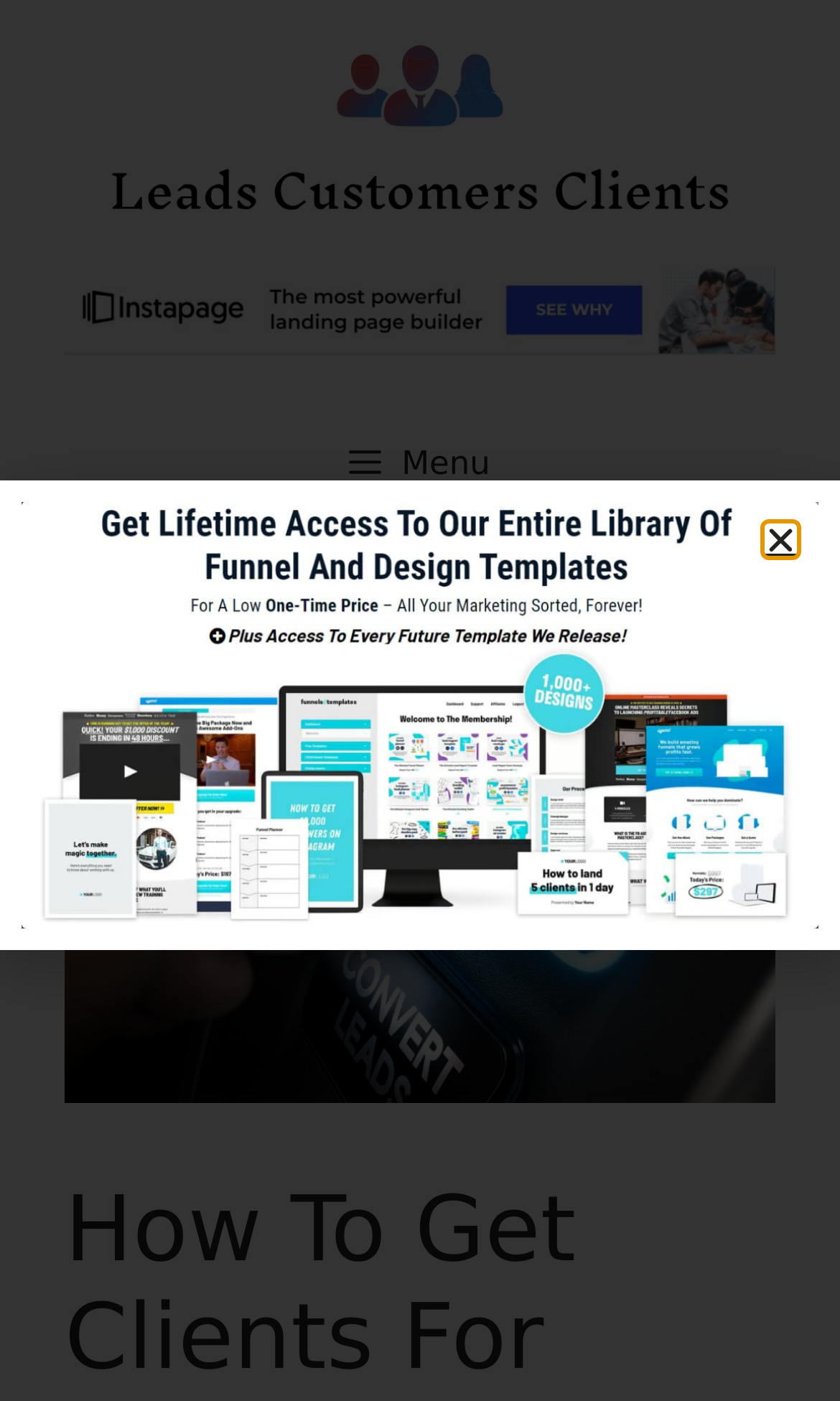What is the logo of the website?
Using the visual information, reply with a single word or short phrase.

Leads Clients Customers